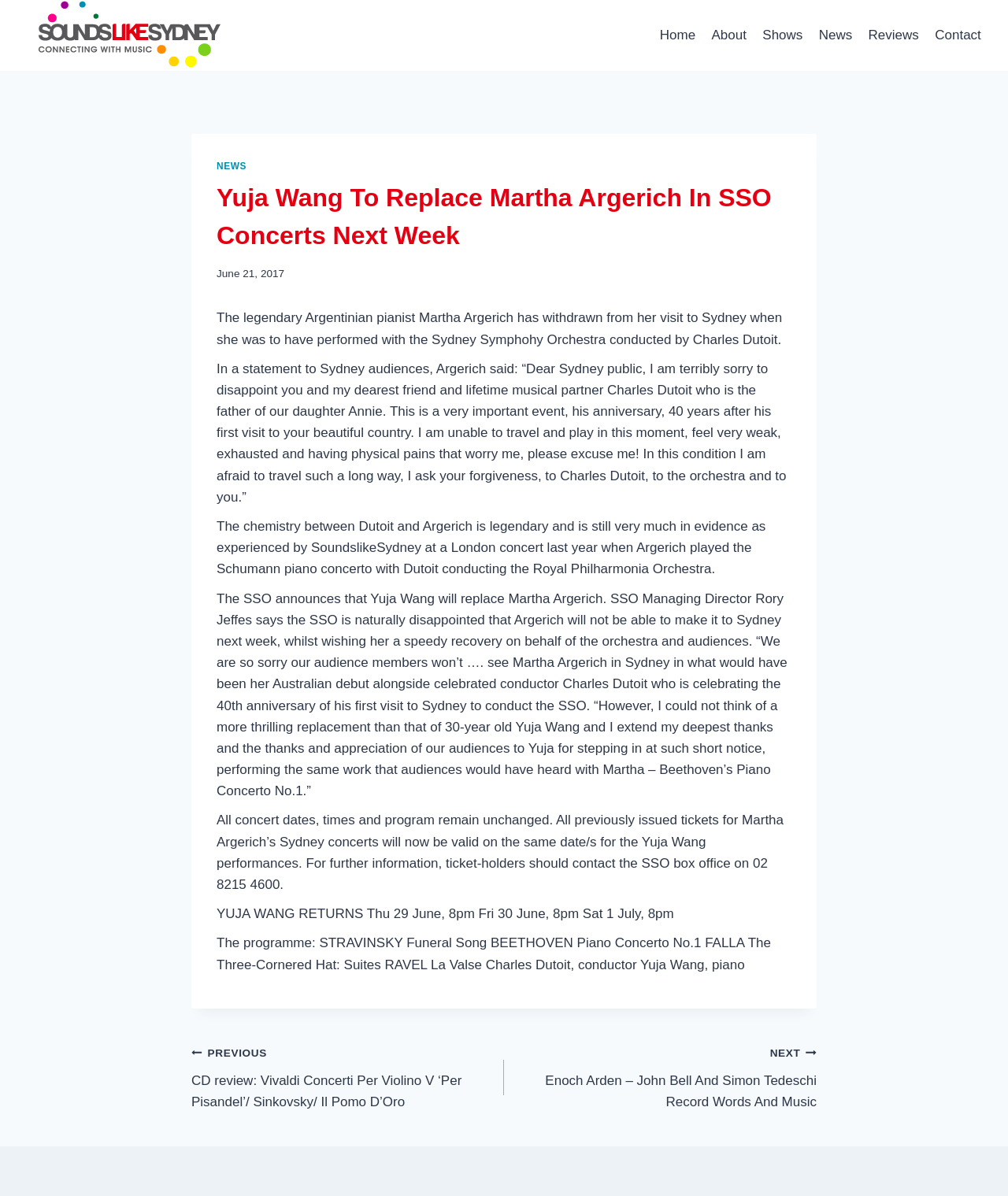Identify the bounding box coordinates of the clickable region necessary to fulfill the following instruction: "Read the news article". The bounding box coordinates should be four float numbers between 0 and 1, i.e., [left, top, right, bottom].

[0.19, 0.112, 0.81, 0.843]